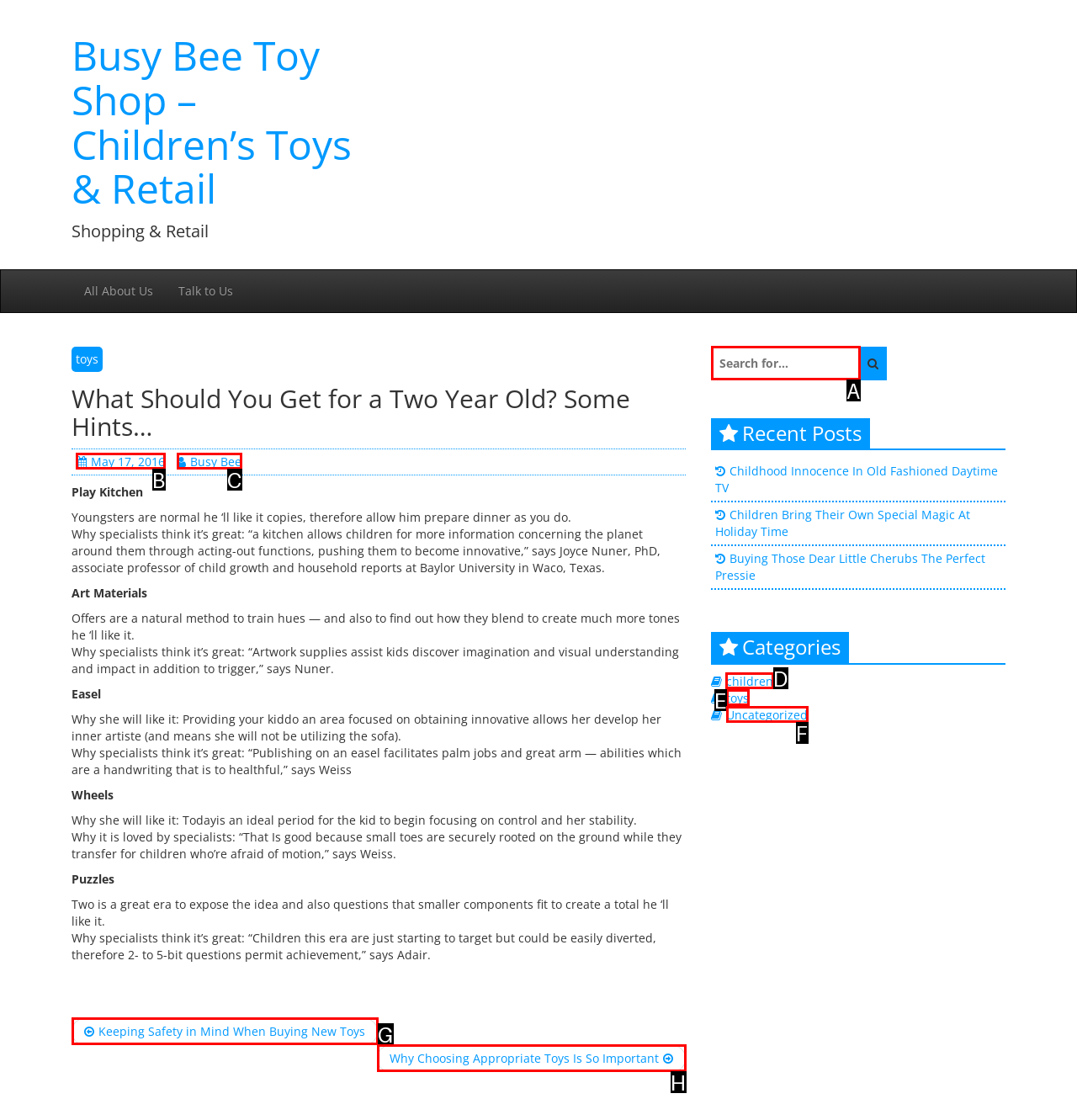Pick the HTML element that should be clicked to execute the task: Search for children
Respond with the letter corresponding to the correct choice.

D